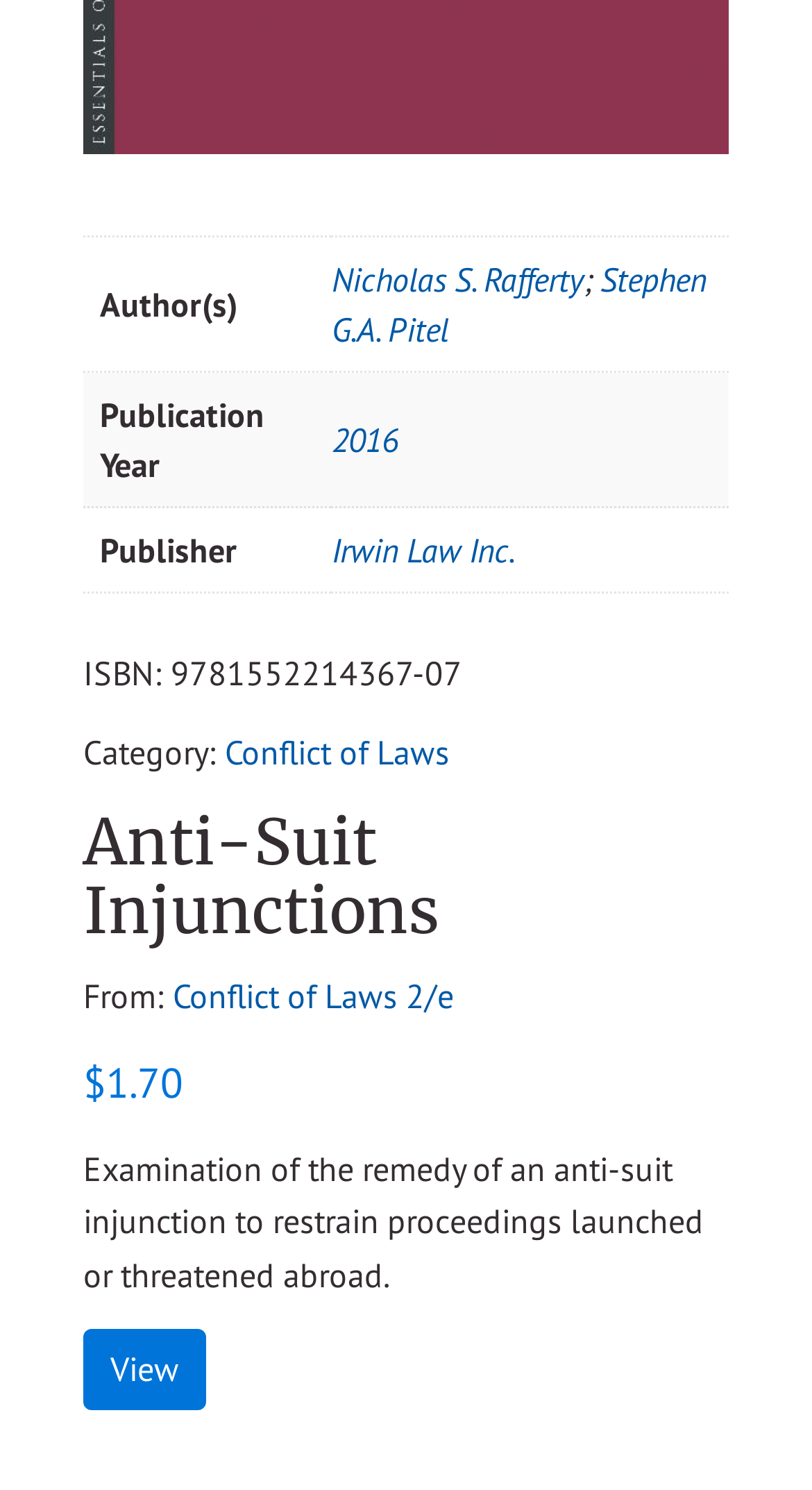Using the given description, provide the bounding box coordinates formatted as (top-left x, top-left y, bottom-right x, bottom-right y), with all values being floating point numbers between 0 and 1. Description: Conflict of Laws 2/e

[0.213, 0.654, 0.559, 0.682]